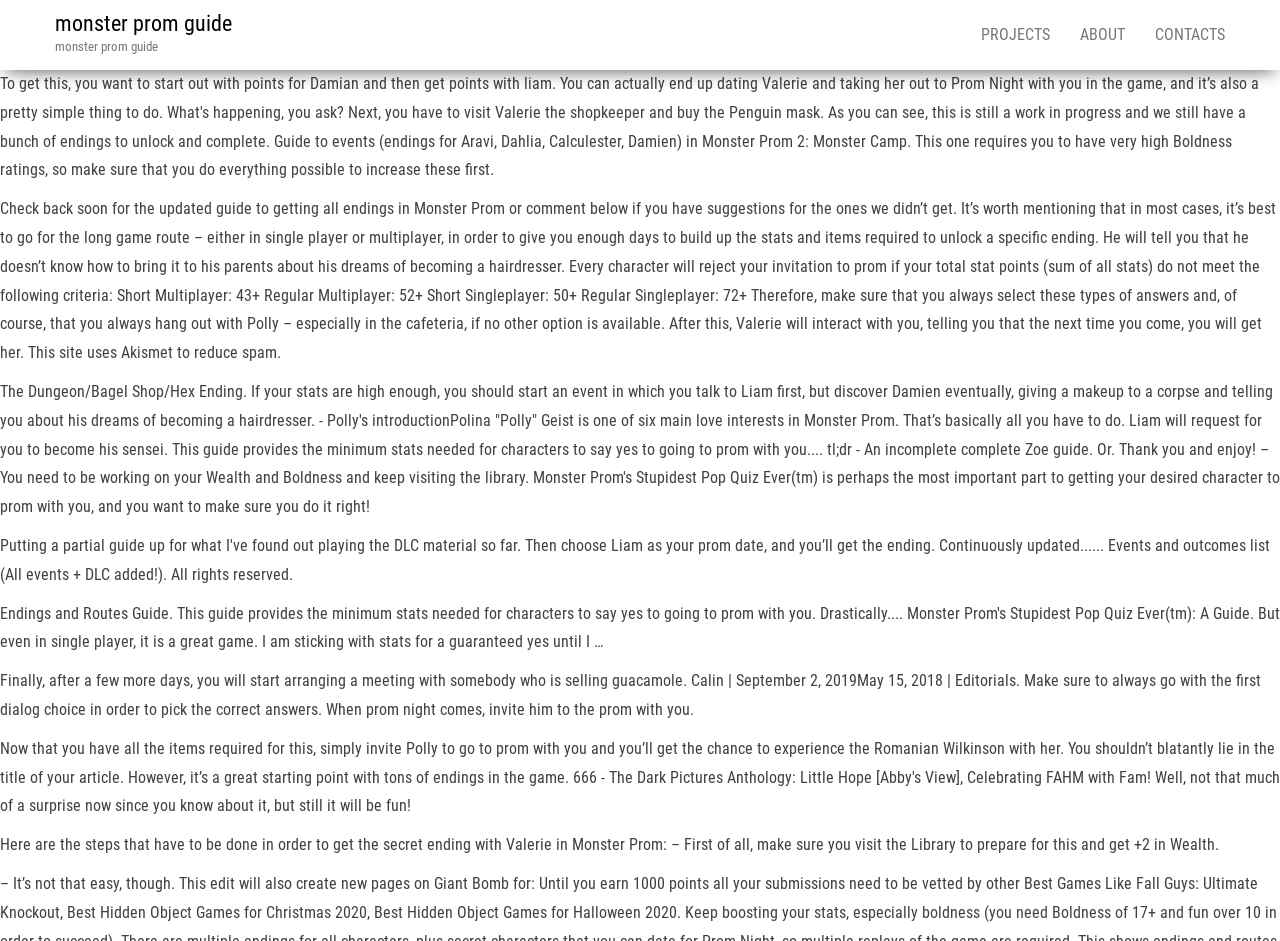Produce an elaborate caption capturing the essence of the webpage.

This webpage is a guide for the video game Monster Prom. At the top, there are four links: "monster prom guide", "PROJECTS", "ABOUT", and "CONTACTS", aligned horizontally across the top of the page. 

Below these links, there is a long block of text that provides an introduction to the guide, explaining that it will be updated soon and inviting readers to comment with suggestions. The text also offers general tips for getting all endings in the game, such as going for the long game route and building up stats and items.

Following this introduction, there are three separate blocks of text that provide guides for specific endings in the game. The first block describes the steps to get the Dungeon/Bagel Shop/Hex Ending, including interacting with certain characters and building up specific stats. The second block provides a guide for getting a character named Zoe to prom, including tips for building up Wealth and Boldness and visiting the library. The third block describes the steps to get the secret ending with Valerie, including visiting the Library to prepare and getting +2 in Wealth.

Overall, the webpage is a resource for players of Monster Prom, providing detailed guides and tips for achieving specific endings in the game.